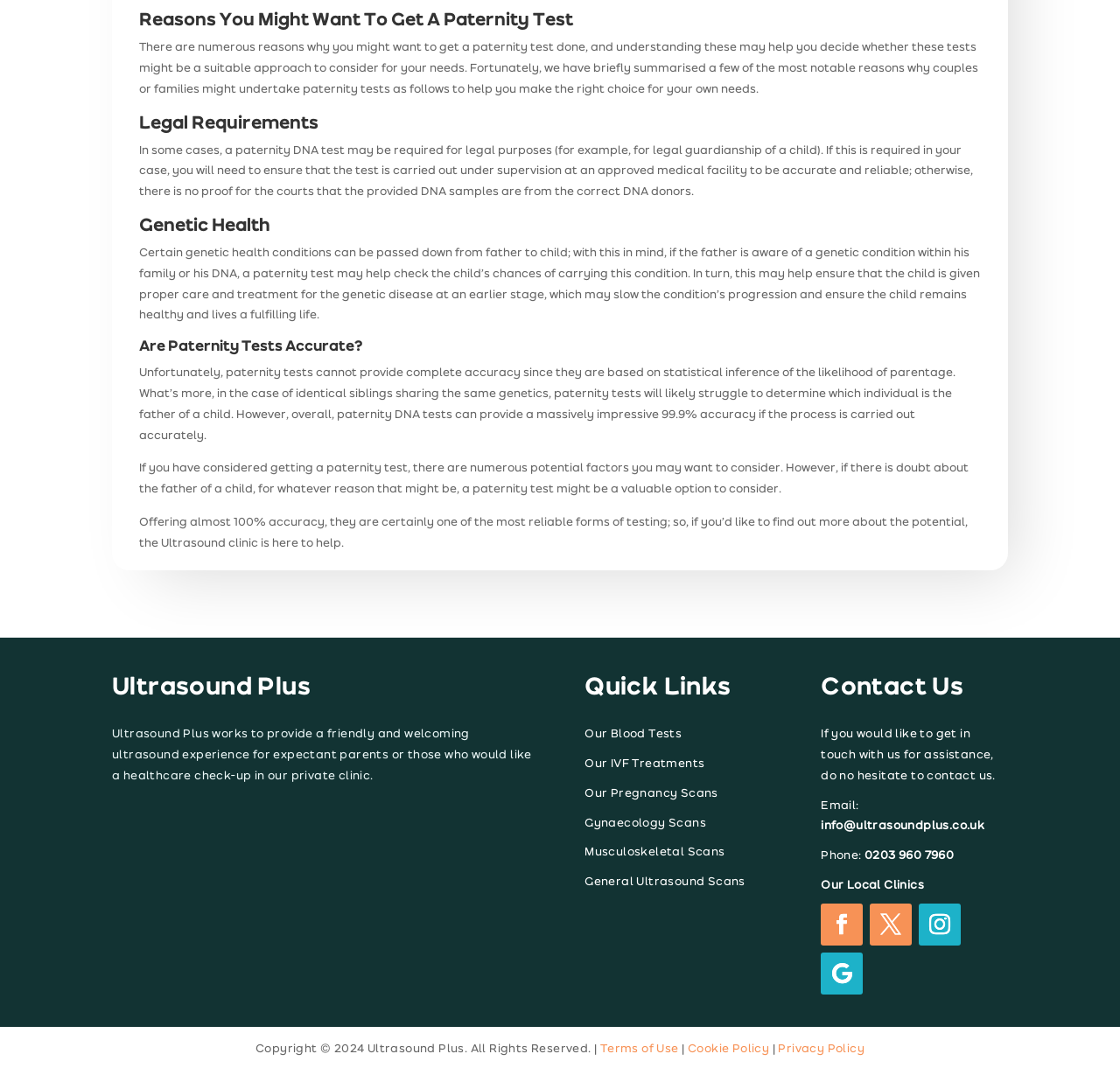Determine the bounding box coordinates of the clickable region to follow the instruction: "View our local clinics".

[0.733, 0.821, 0.825, 0.835]